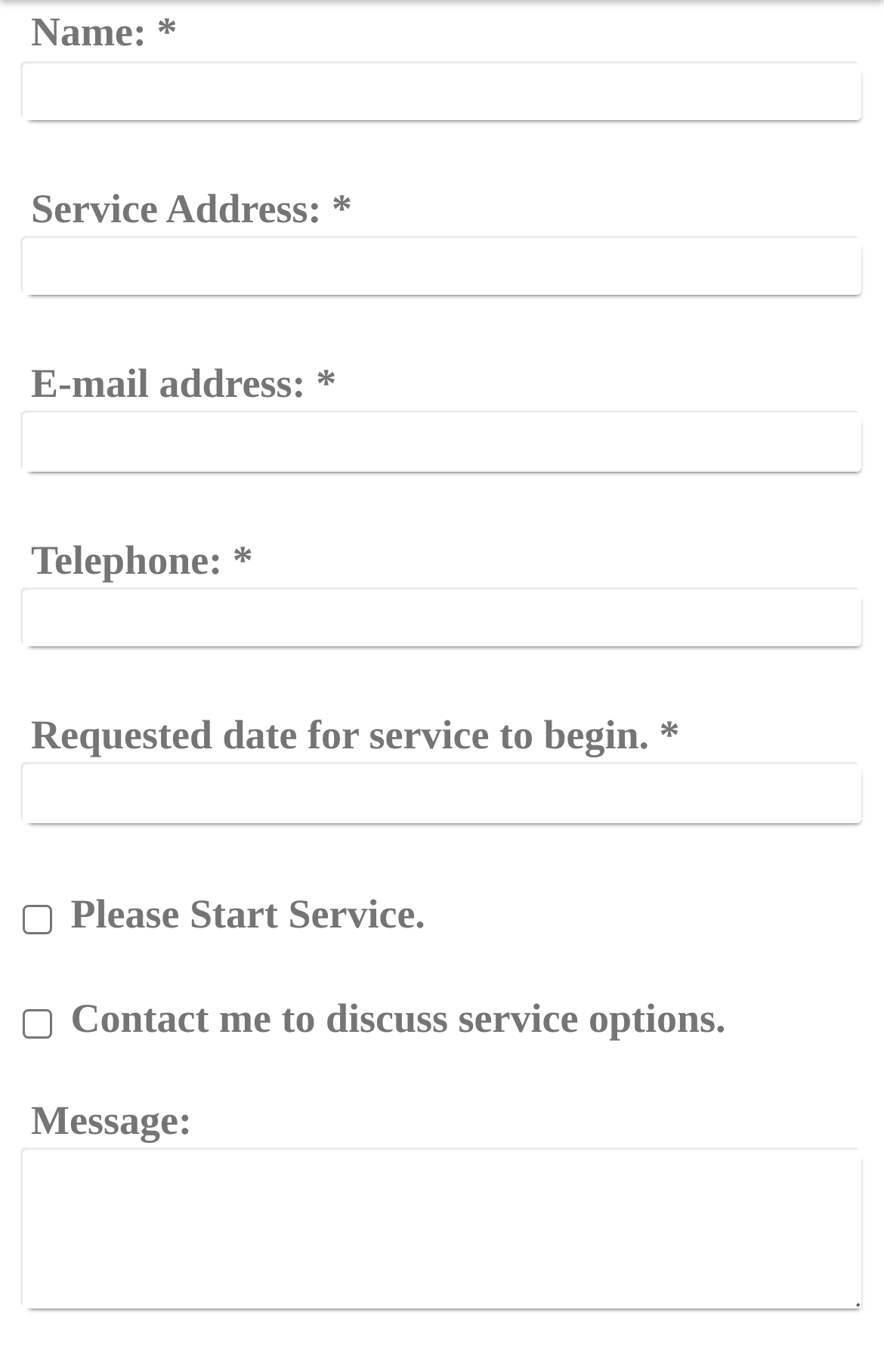Identify the bounding box coordinates of the region that should be clicked to execute the following instruction: "view historical context".

None